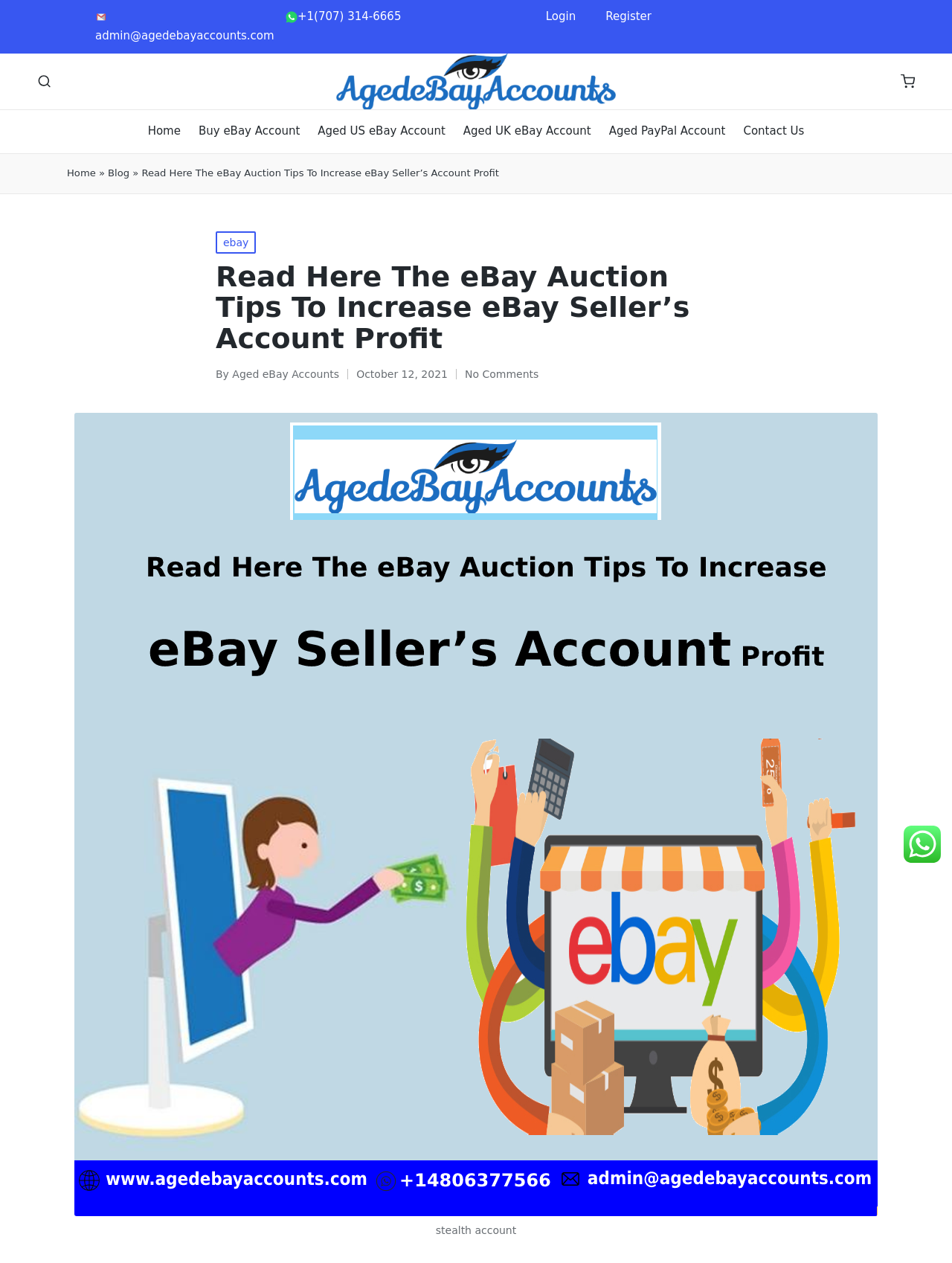Using the elements shown in the image, answer the question comprehensively: What type of account can be bought?

I found the types of accounts that can be bought by looking at the navigation menu with the text 'Site Navigation' which has a bounding box coordinate of [0.155, 0.087, 0.845, 0.121]. The menu items include 'Buy eBay Account', 'Aged US eBay Account', 'Aged UK eBay Account', and 'Aged PayPal Account'. This suggests that the types of accounts that can be bought are eBay and PayPal accounts.